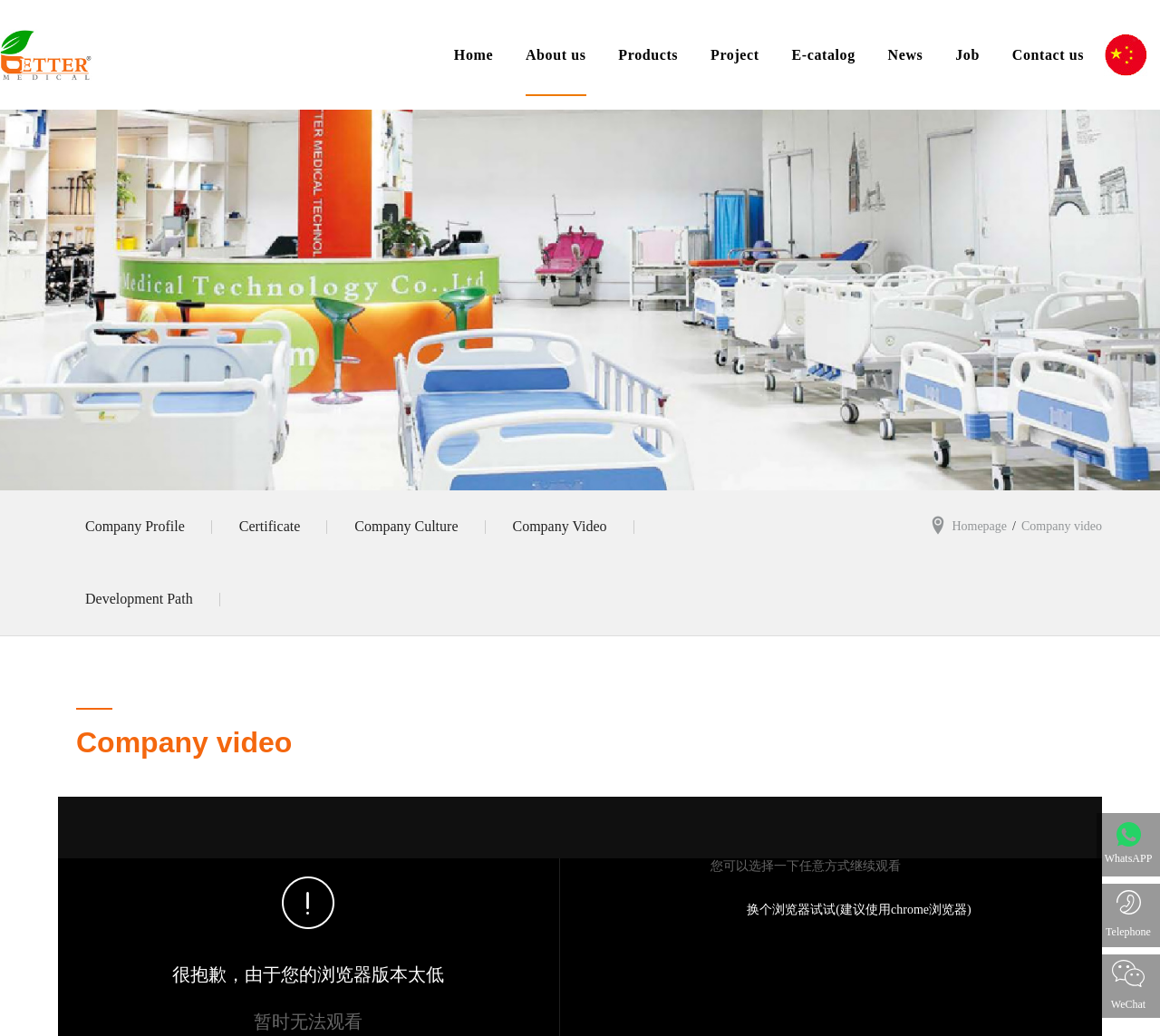Based on the provided description, "Contact us", find the bounding box of the corresponding UI element in the screenshot.

[0.872, 0.014, 0.934, 0.092]